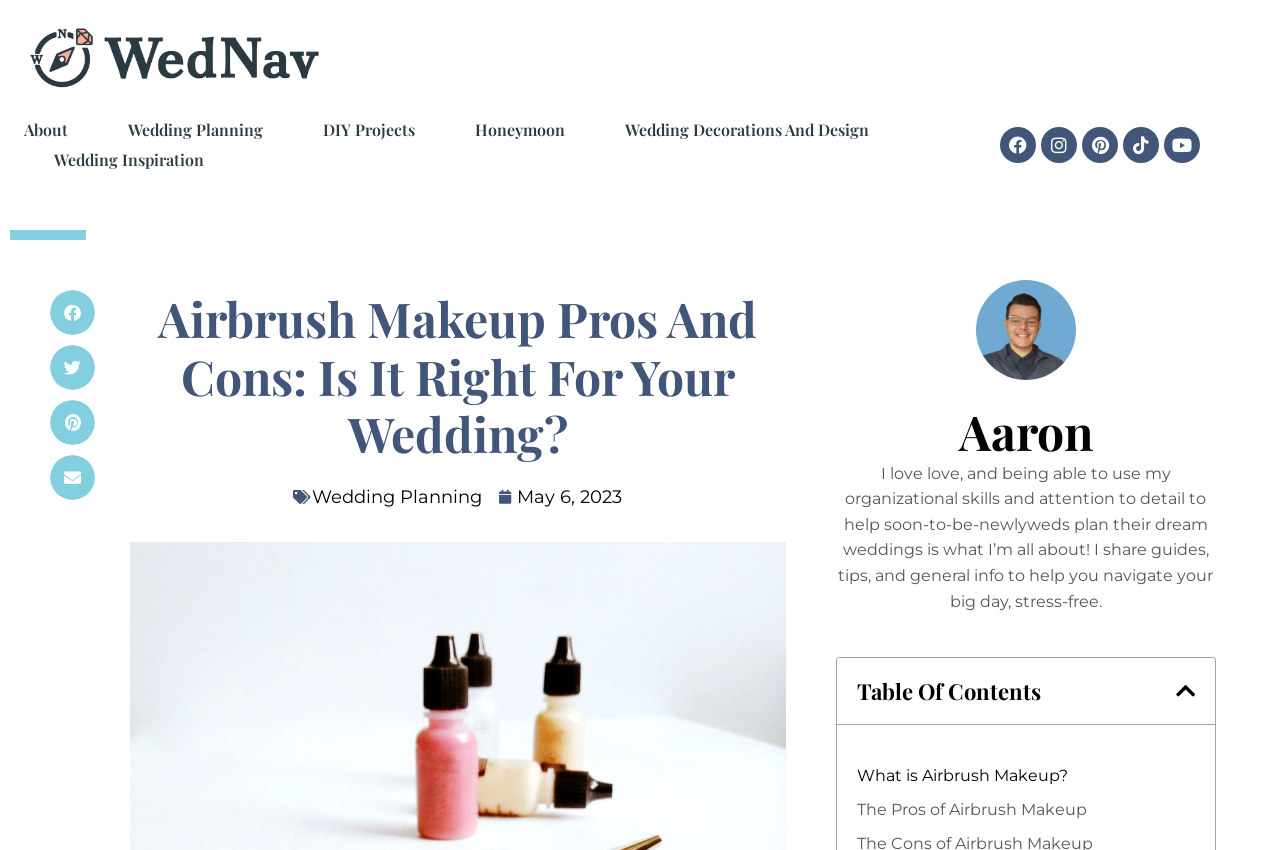Predict the bounding box of the UI element based on this description: "aria-label="Share on email"".

[0.039, 0.535, 0.074, 0.588]